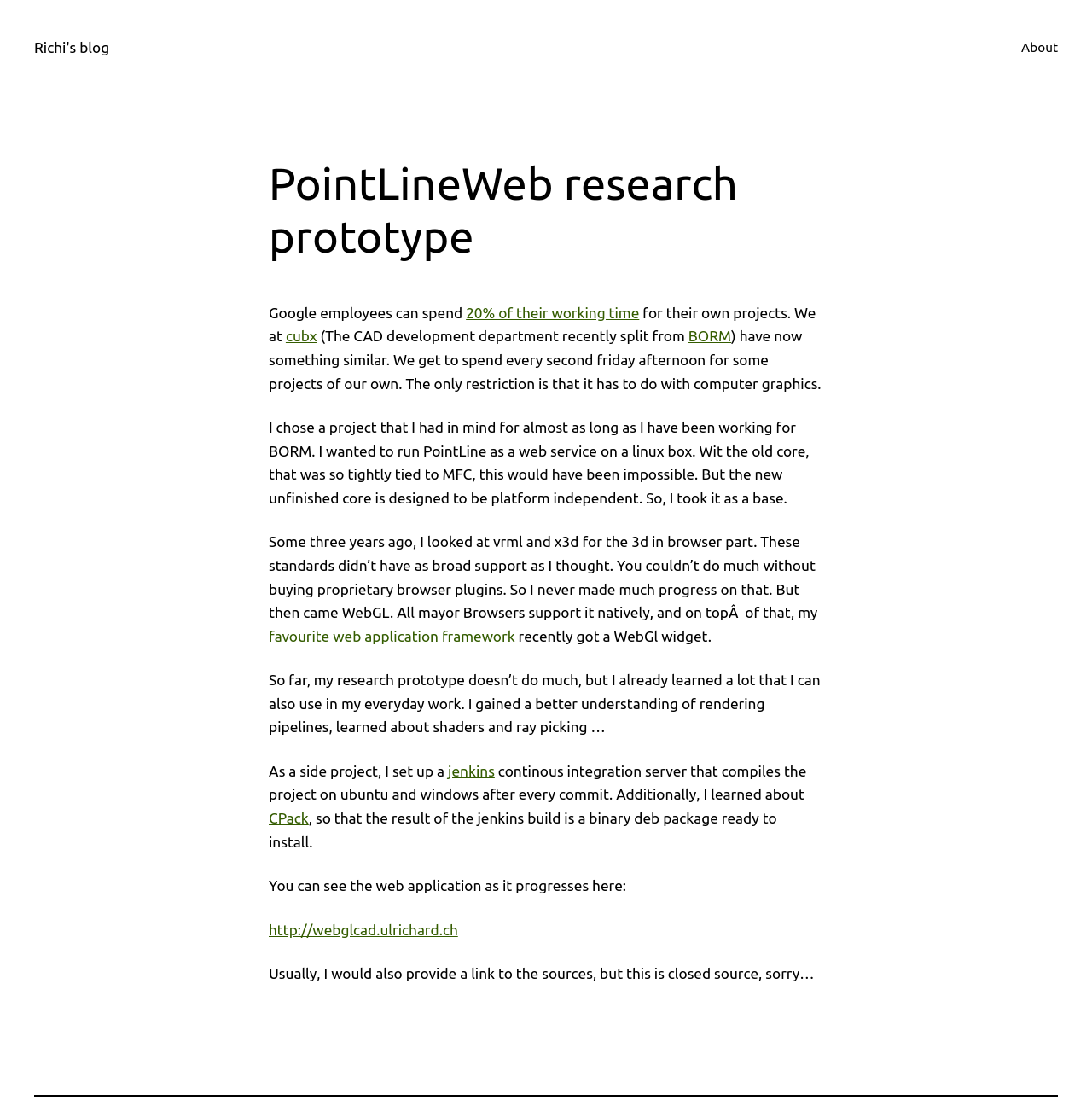What percentage of working time can Google employees spend on their own projects?
Using the image, provide a detailed and thorough answer to the question.

The question asks for the percentage of working time that Google employees can spend on their own projects, which is mentioned in the text as '20% of their working time'.